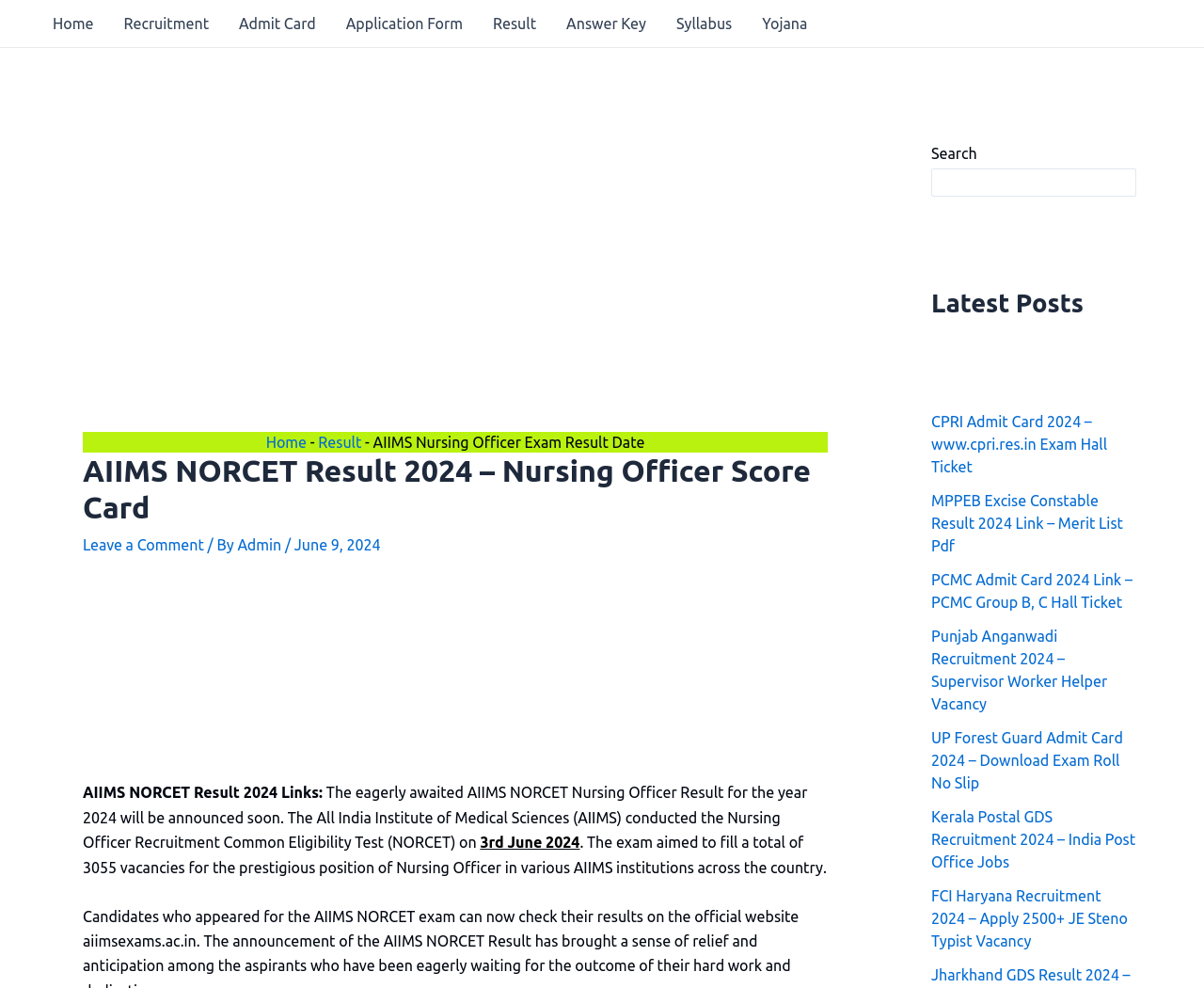Extract the bounding box coordinates for the HTML element that matches this description: "aria-label="Advertisement" name="aswift_2" title="Advertisement"". The coordinates should be four float numbers between 0 and 1, i.e., [left, top, right, bottom].

[0.069, 0.594, 0.688, 0.782]